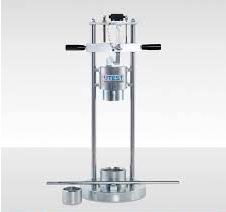Use a single word or phrase to answer the question:
Why is proper testing important?

For pavement durability